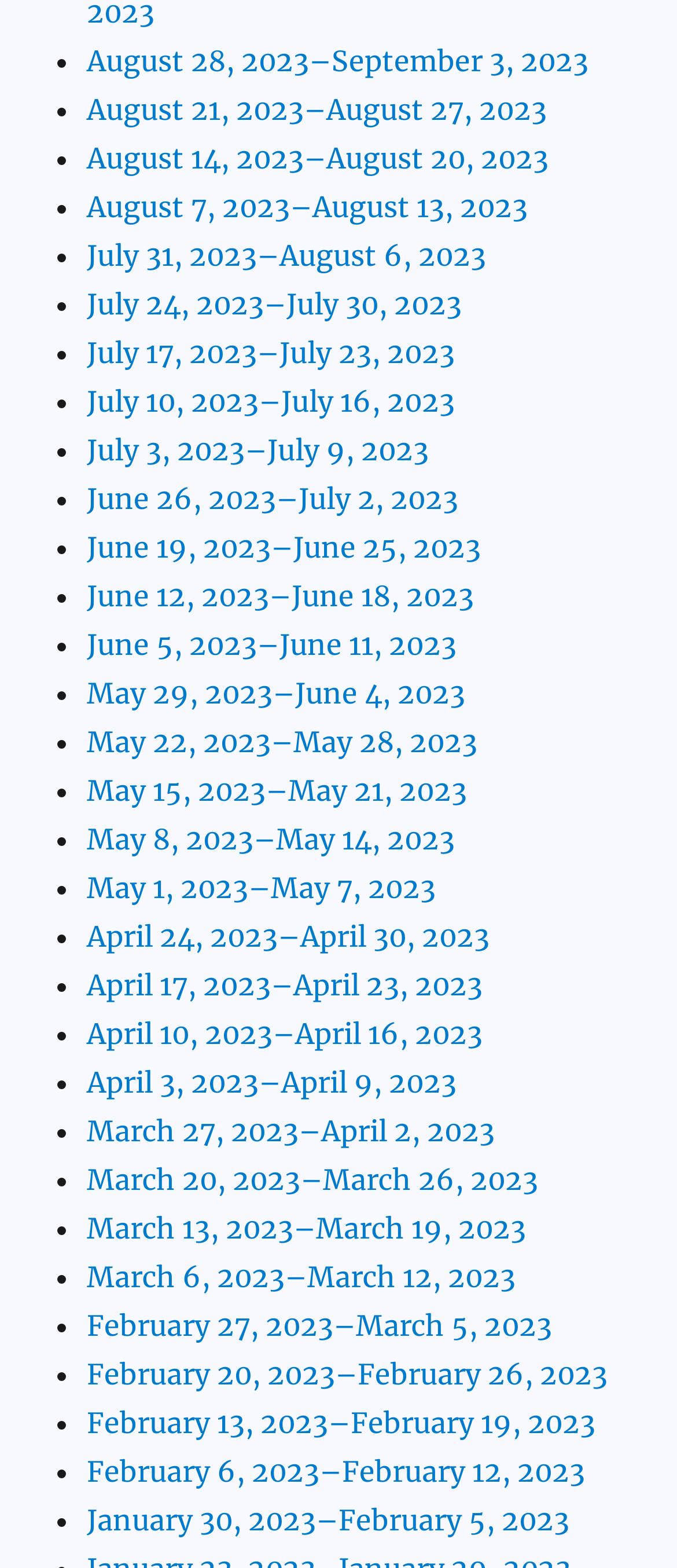Indicate the bounding box coordinates of the clickable region to achieve the following instruction: "View August 28, 2023–September 3, 2023."

[0.128, 0.028, 0.869, 0.05]